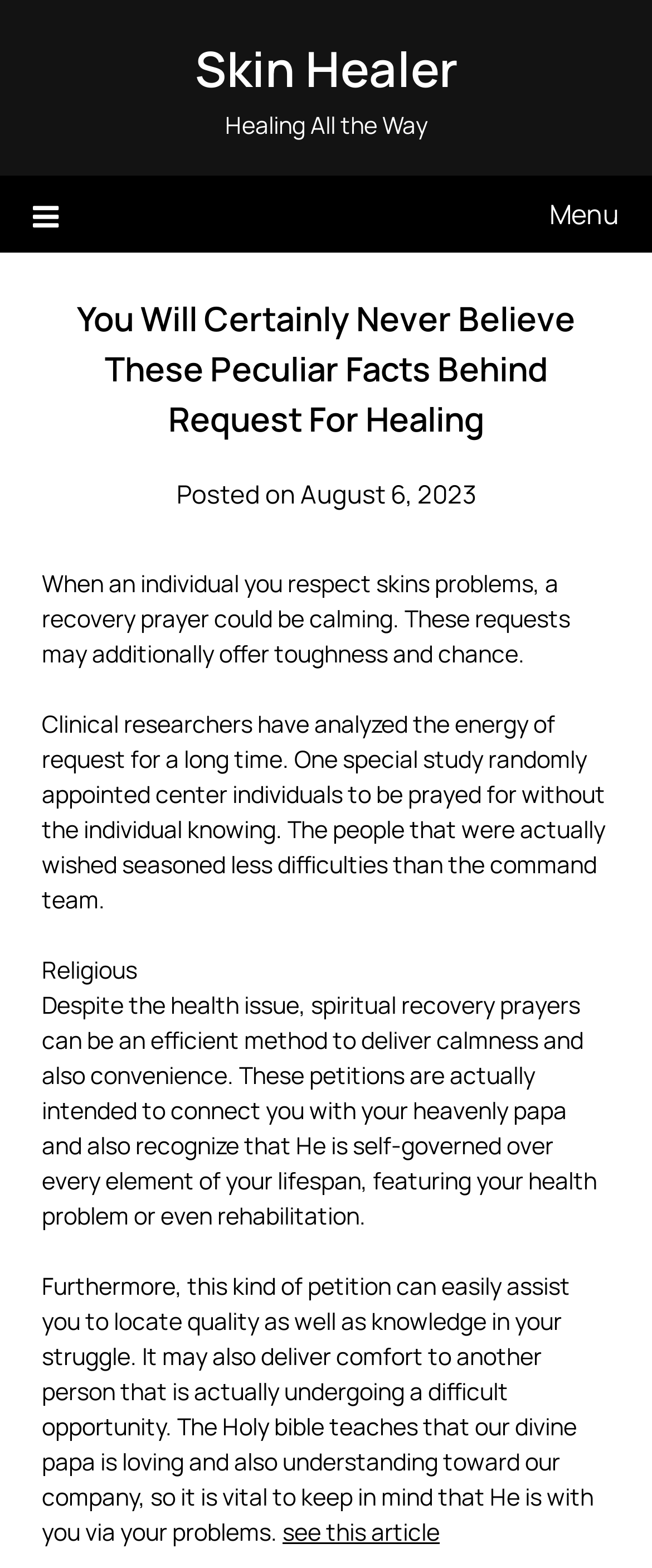Extract the bounding box coordinates for the described element: "Skin Healer". The coordinates should be represented as four float numbers between 0 and 1: [left, top, right, bottom].

[0.299, 0.022, 0.701, 0.065]